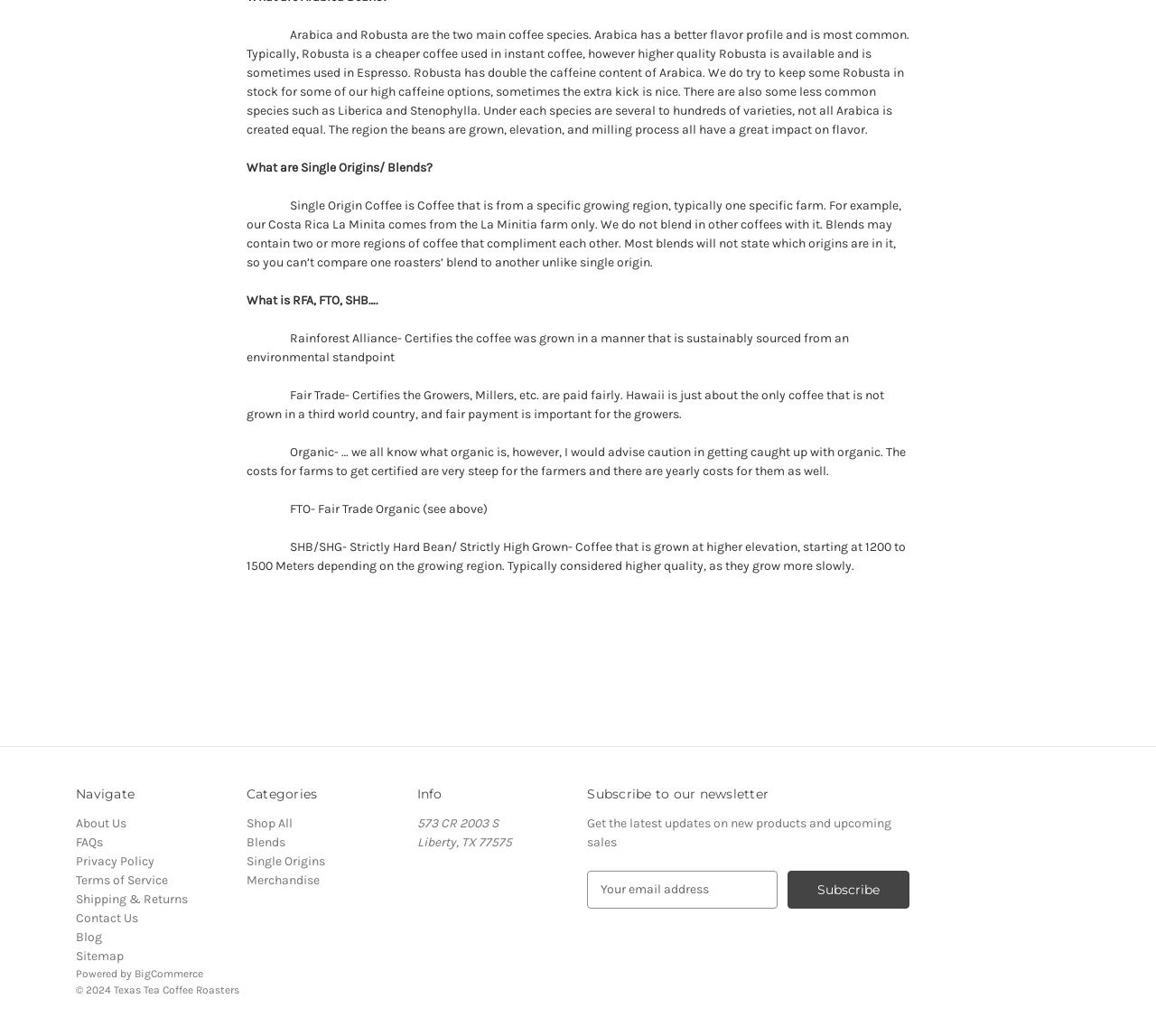Locate the UI element described by value="Subscribe" in the provided webpage screenshot. Return the bounding box coordinates in the format (top-left x, top-left y, bottom-right x, bottom-right y), ensuring all values are between 0 and 1.

[0.681, 0.84, 0.787, 0.877]